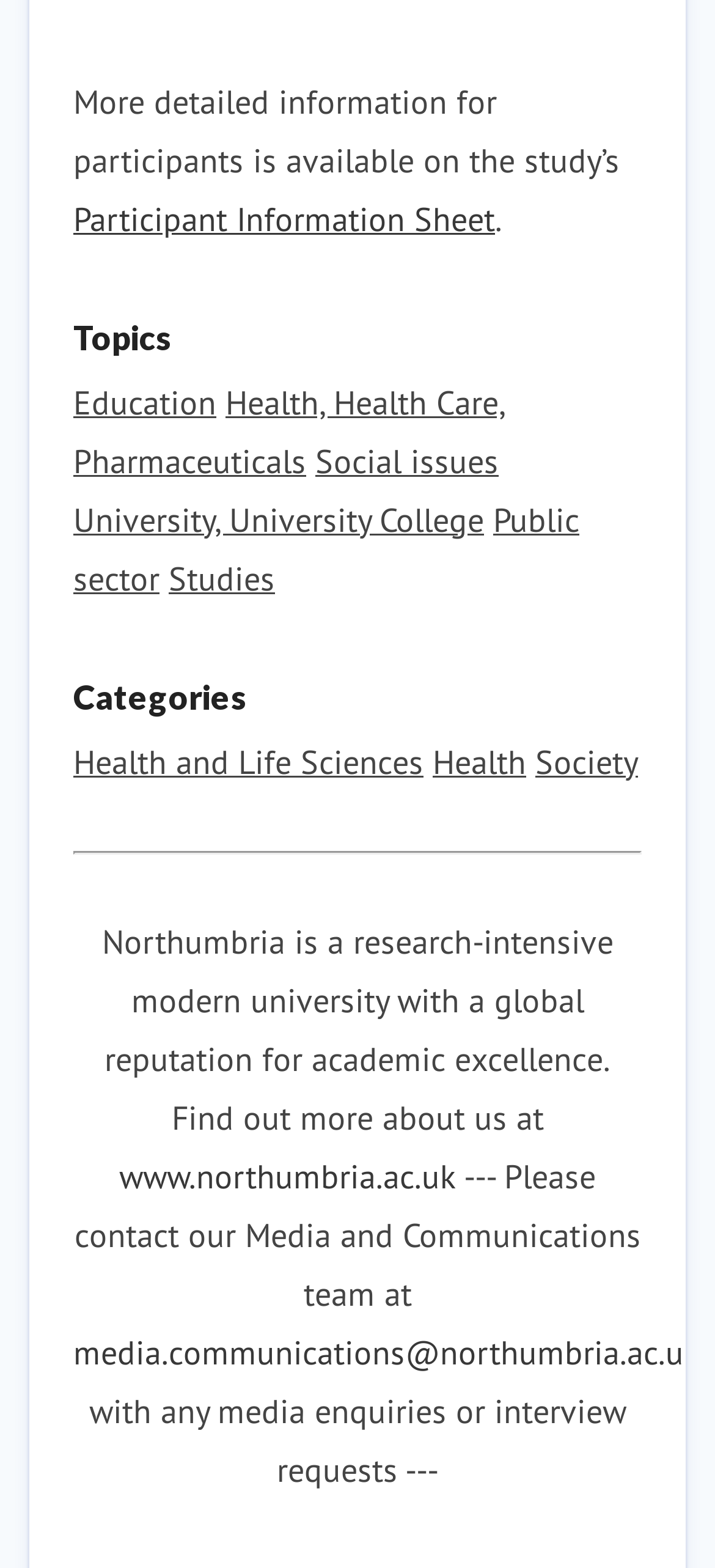Give a concise answer using only one word or phrase for this question:
What is the topic of the link 'Health, Health Care, Pharmaceuticals'?

Health